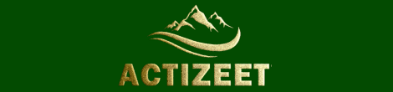Provide a thorough and detailed caption for the image.

The image showcases the logo of ACTIZEET, a prominent brand associated with Ayurvedic products in India. The logo features a serene depiction of mountains, symbolizing purity and natural quality, along with flowing lines that evoke a sense of wellness and tranquility. The name "ACTIZEET" is prominently displayed in a bold, elegant font, enhancing brand recognition. The green background signifies health and nature, aligning with the brand's focus on herbal supplements, including their well-known Ashwagandha products. This imagery effectively communicates ACTIZEET's commitment to quality and the power of natural ingredients.